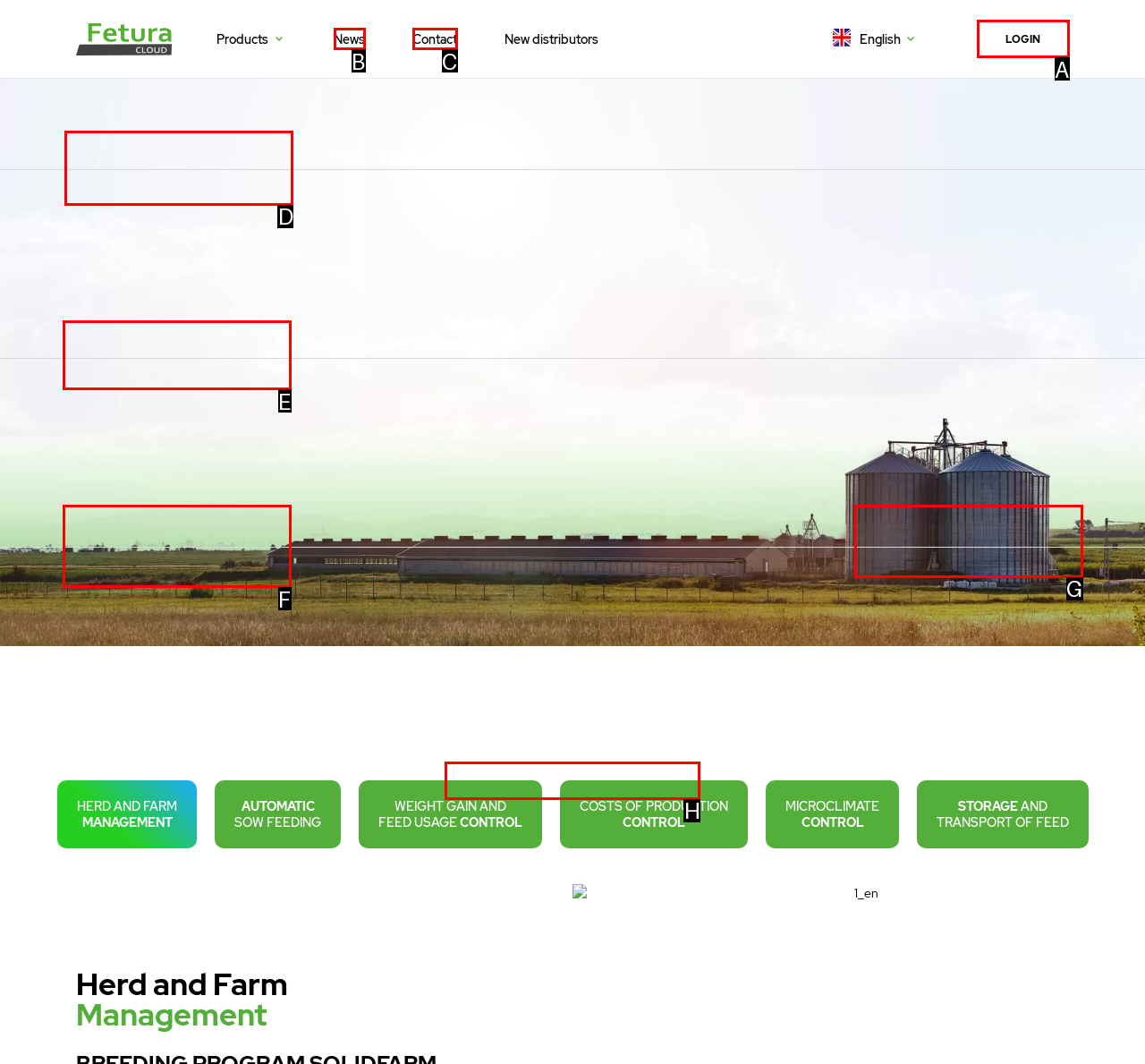Point out the letter of the HTML element you should click on to execute the task: Learn about Herd and Farm Management
Reply with the letter from the given options.

D